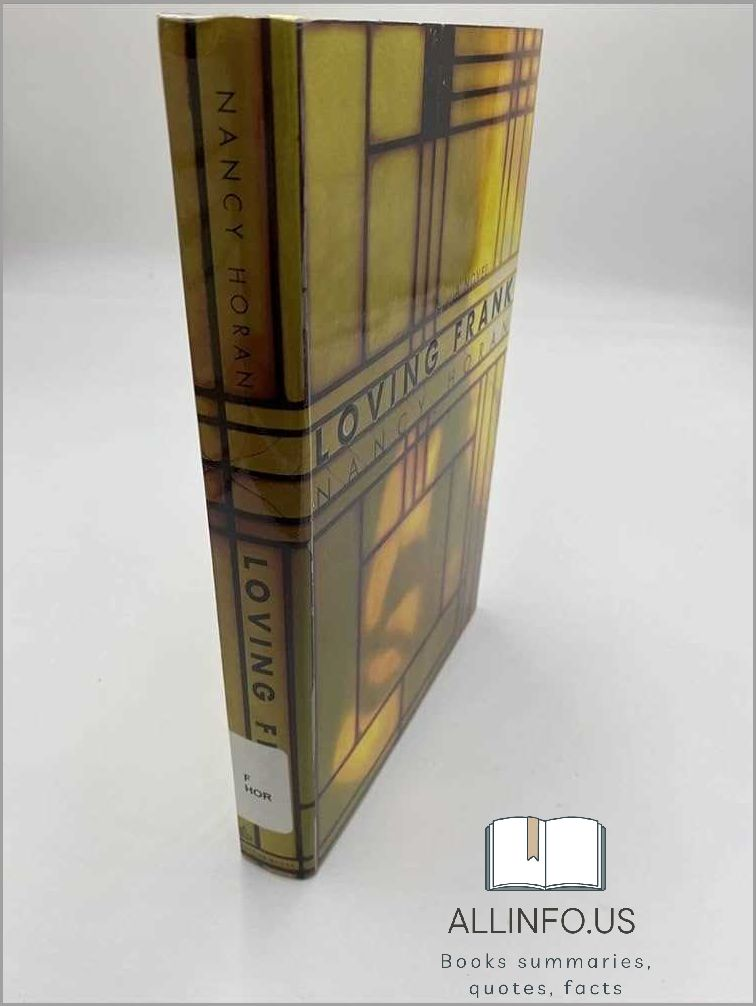What is the classification of the book in the library?
Provide an in-depth and detailed explanation in response to the question.

The library label at the bottom of the book indicates its classification as 'F HOR', which suggests that the book is categorized under fiction or biography, possibly related to Frank Lloyd Wright.